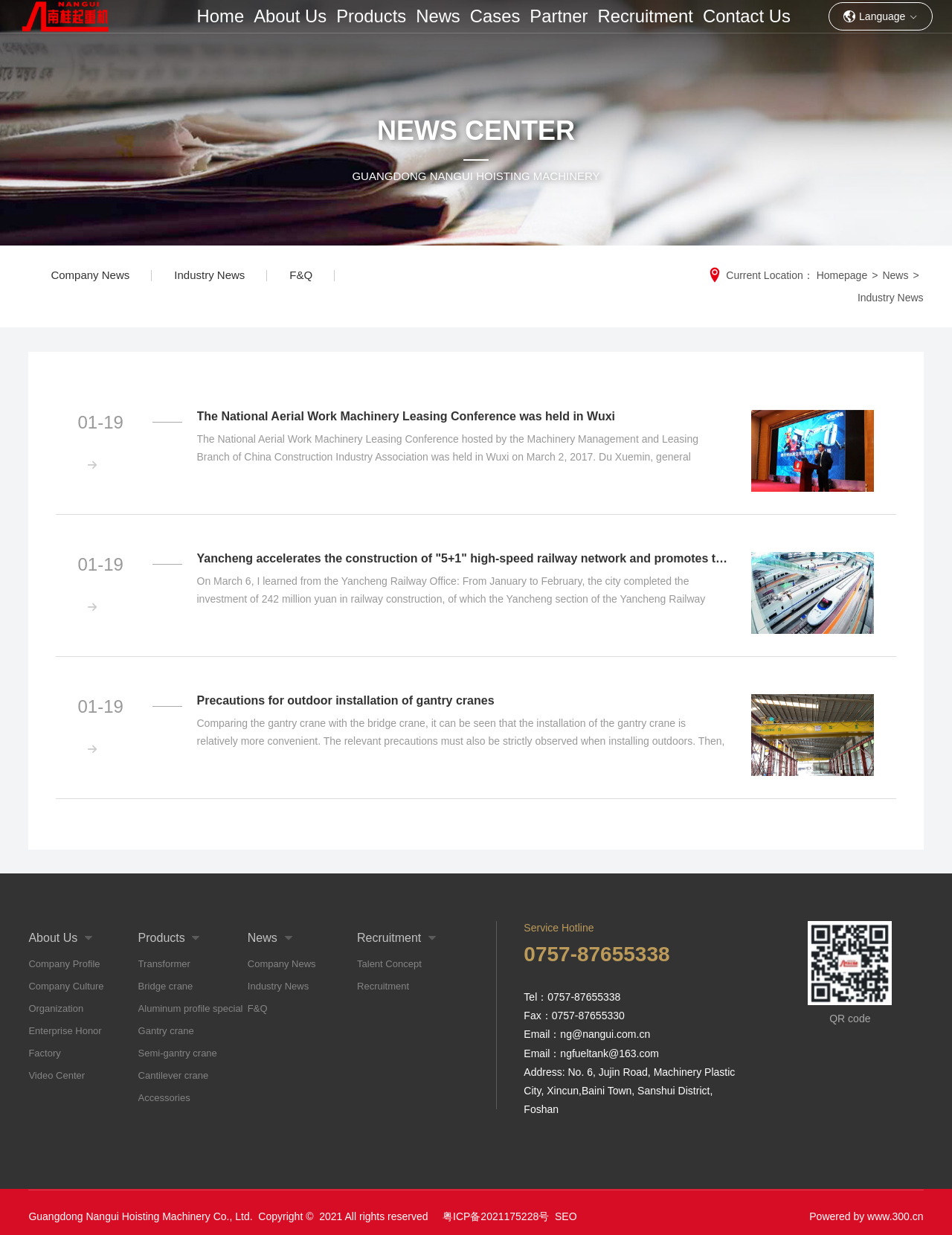Please locate the bounding box coordinates of the element that needs to be clicked to achieve the following instruction: "Click on the 'The Challenge' link". The coordinates should be four float numbers between 0 and 1, i.e., [left, top, right, bottom].

None